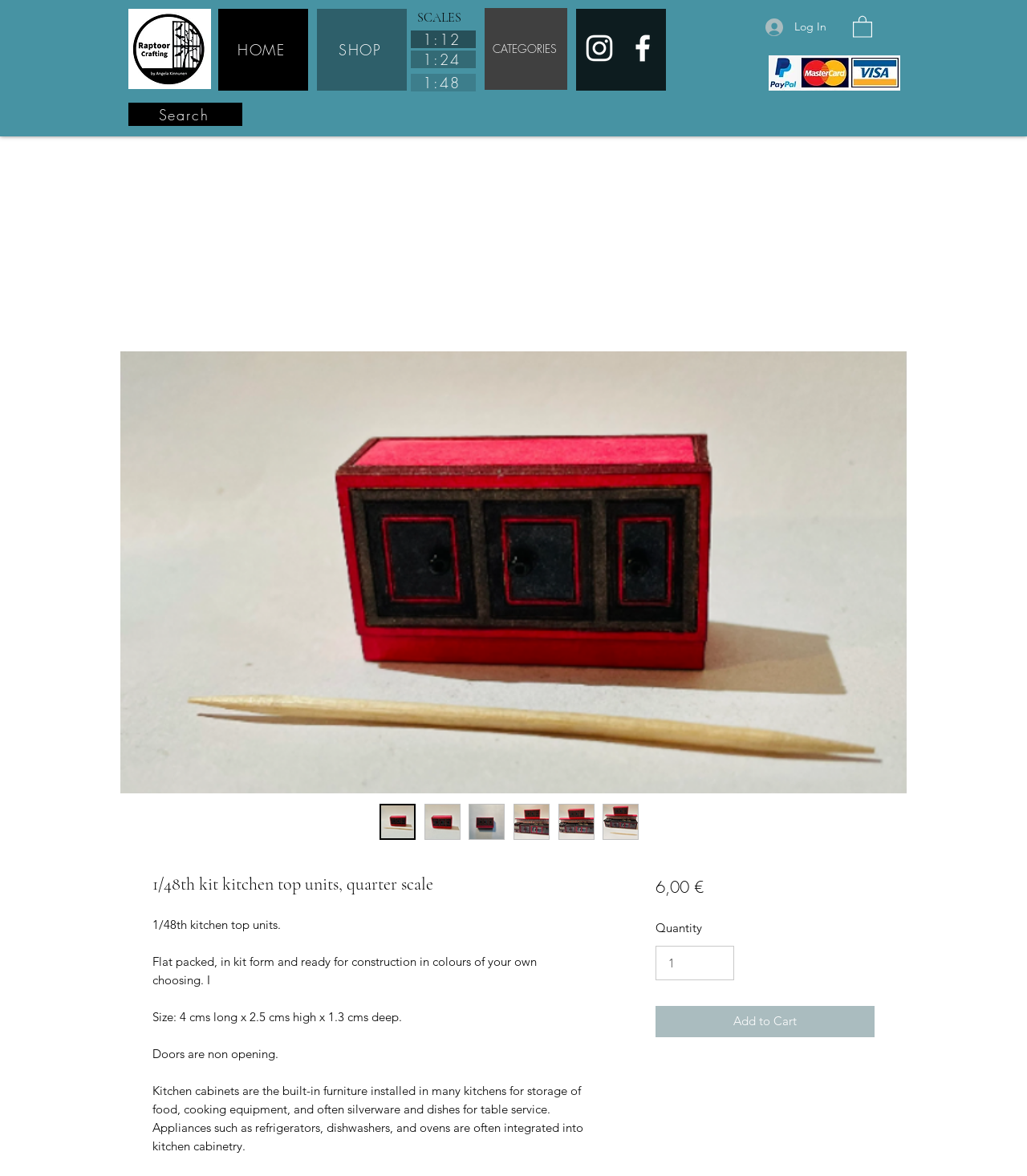Find the bounding box coordinates of the element you need to click on to perform this action: 'Change the quantity'. The coordinates should be represented by four float values between 0 and 1, in the format [left, top, right, bottom].

[0.638, 0.804, 0.715, 0.834]